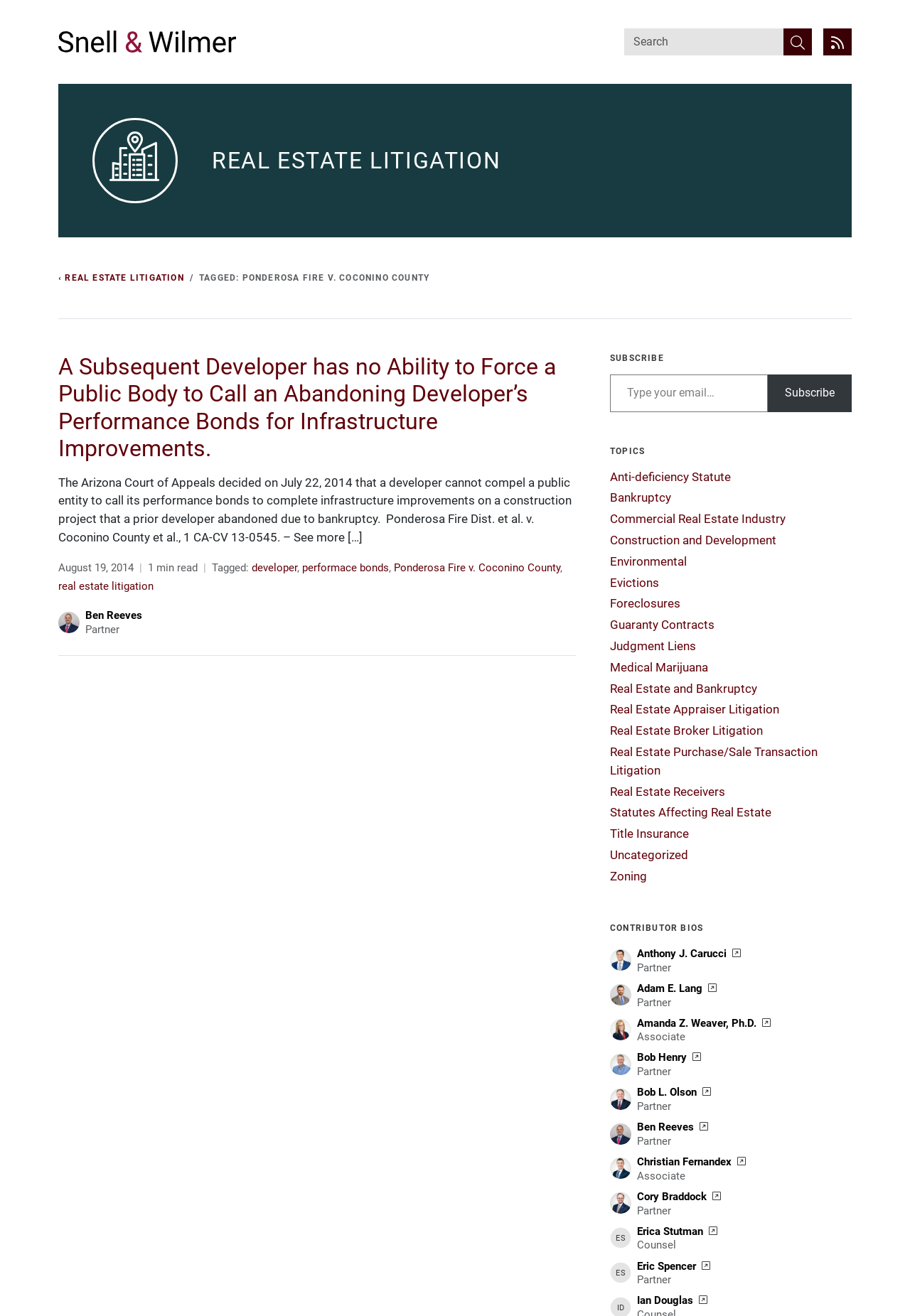Please locate the bounding box coordinates of the element's region that needs to be clicked to follow the instruction: "Search for something". The bounding box coordinates should be provided as four float numbers between 0 and 1, i.e., [left, top, right, bottom].

[0.686, 0.022, 0.892, 0.042]